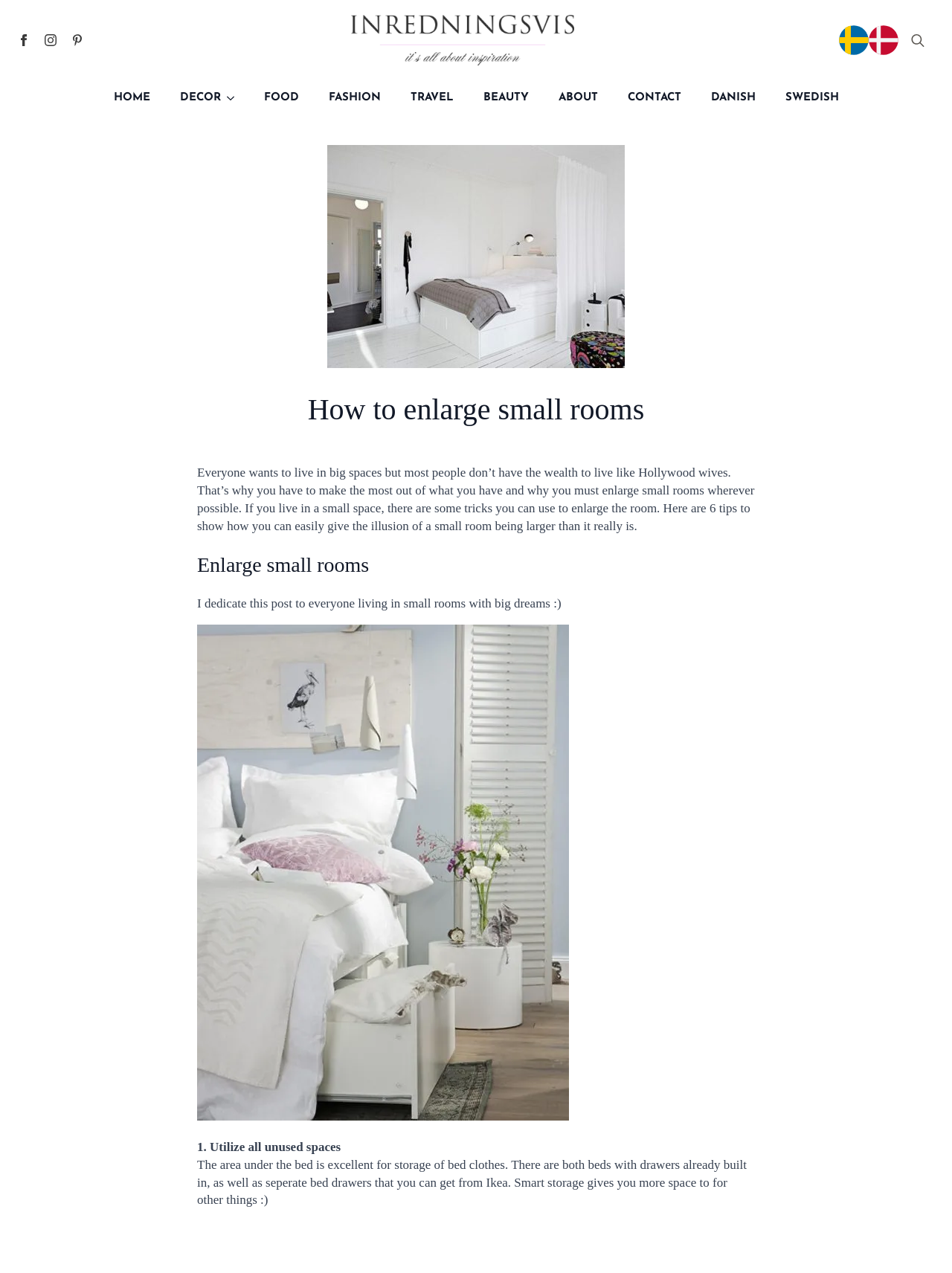Pinpoint the bounding box coordinates of the clickable area necessary to execute the following instruction: "Read the article about enlarging small rooms". The coordinates should be given as four float numbers between 0 and 1, namely [left, top, right, bottom].

[0.207, 0.366, 0.793, 0.419]